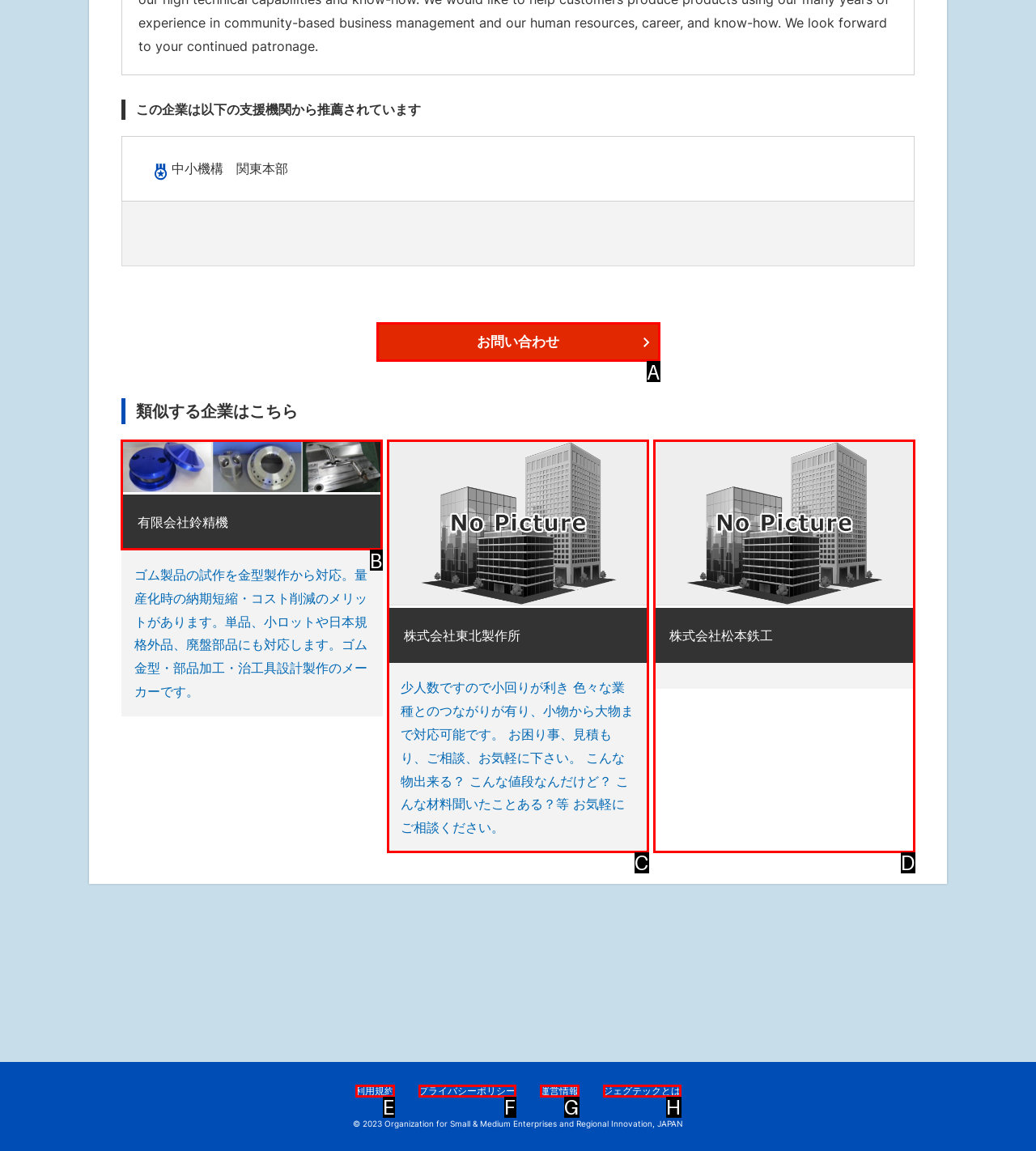Indicate which UI element needs to be clicked to fulfill the task: View the details of 有限会社鈴精機
Answer with the letter of the chosen option from the available choices directly.

B